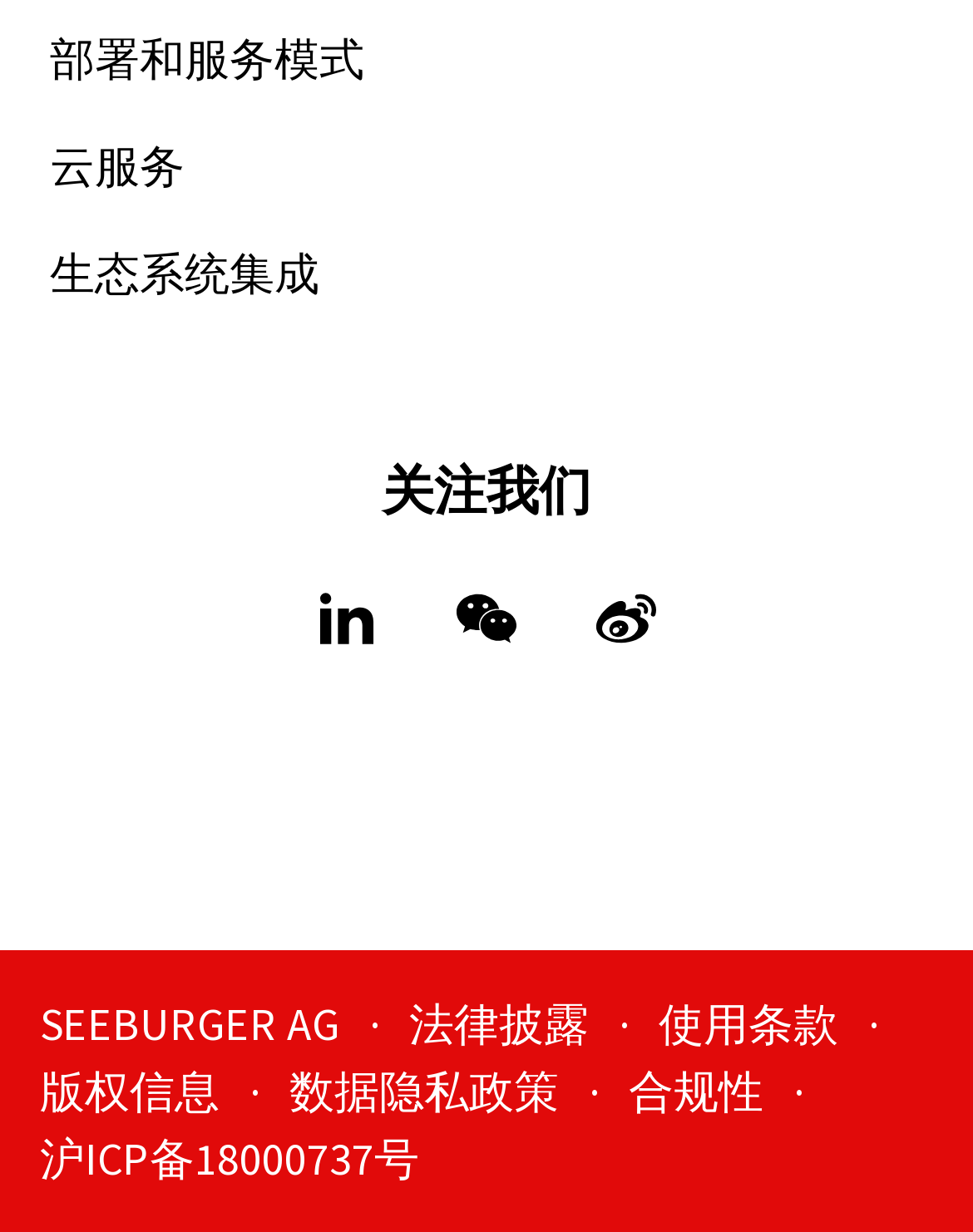Use the details in the image to answer the question thoroughly: 
How many social media links are present in the webpage?

I counted the number of social media links present in the webpage and found three links, namely '领英', '' and ''. These links are located in the top-right section of the webpage and have bounding box coordinates of [0.326, 0.49, 0.387, 0.536], [0.469, 0.49, 0.531, 0.536] and [0.613, 0.49, 0.674, 0.536] respectively.